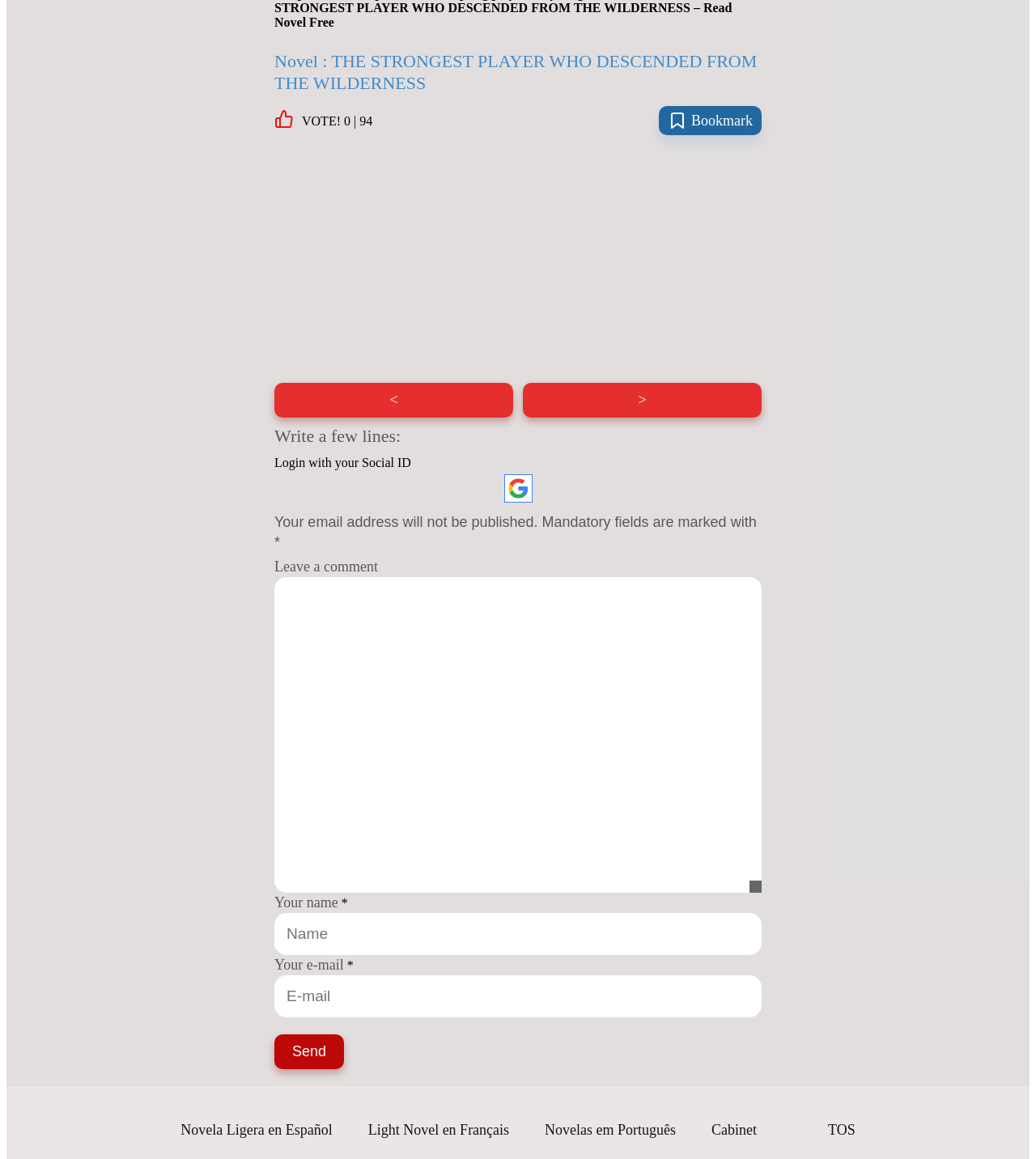Please find the bounding box coordinates for the clickable element needed to perform this instruction: "Bookmark the novel".

[0.667, 0.097, 0.727, 0.111]